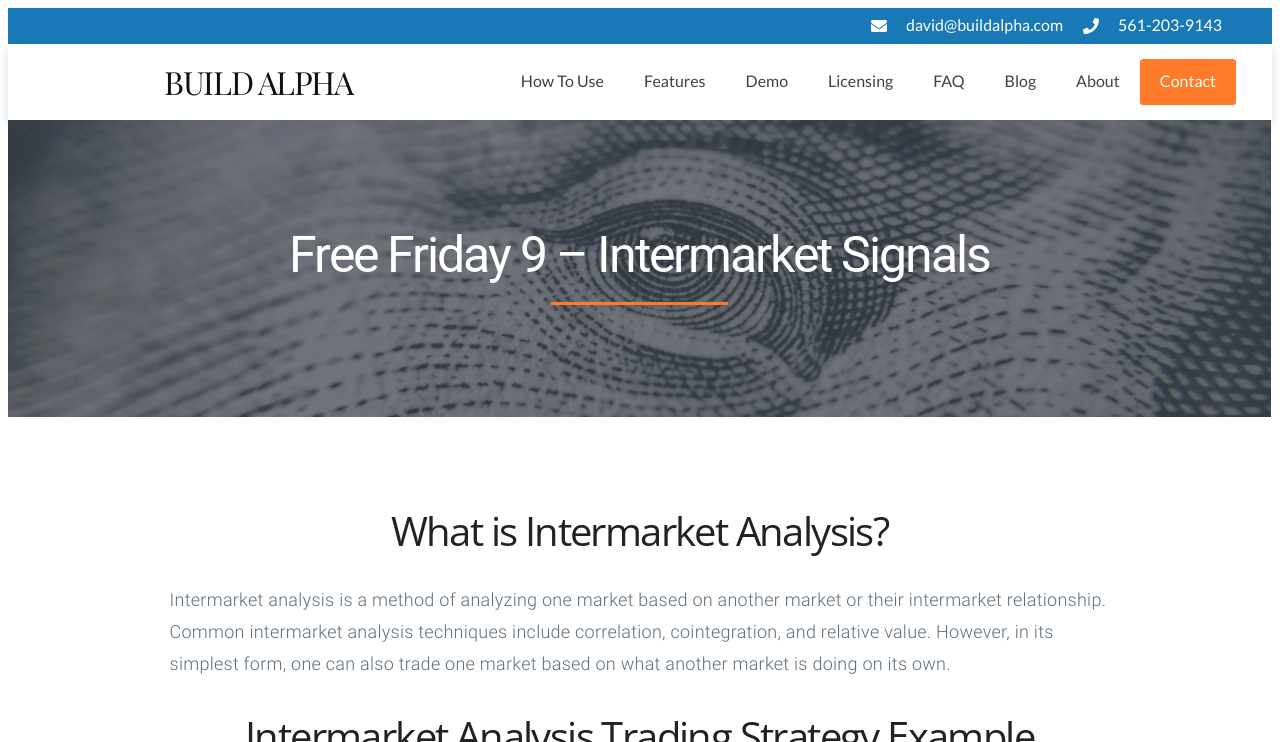Answer the question below with a single word or a brief phrase: 
What is the purpose of intermarket analysis?

Analyzing one market based on another